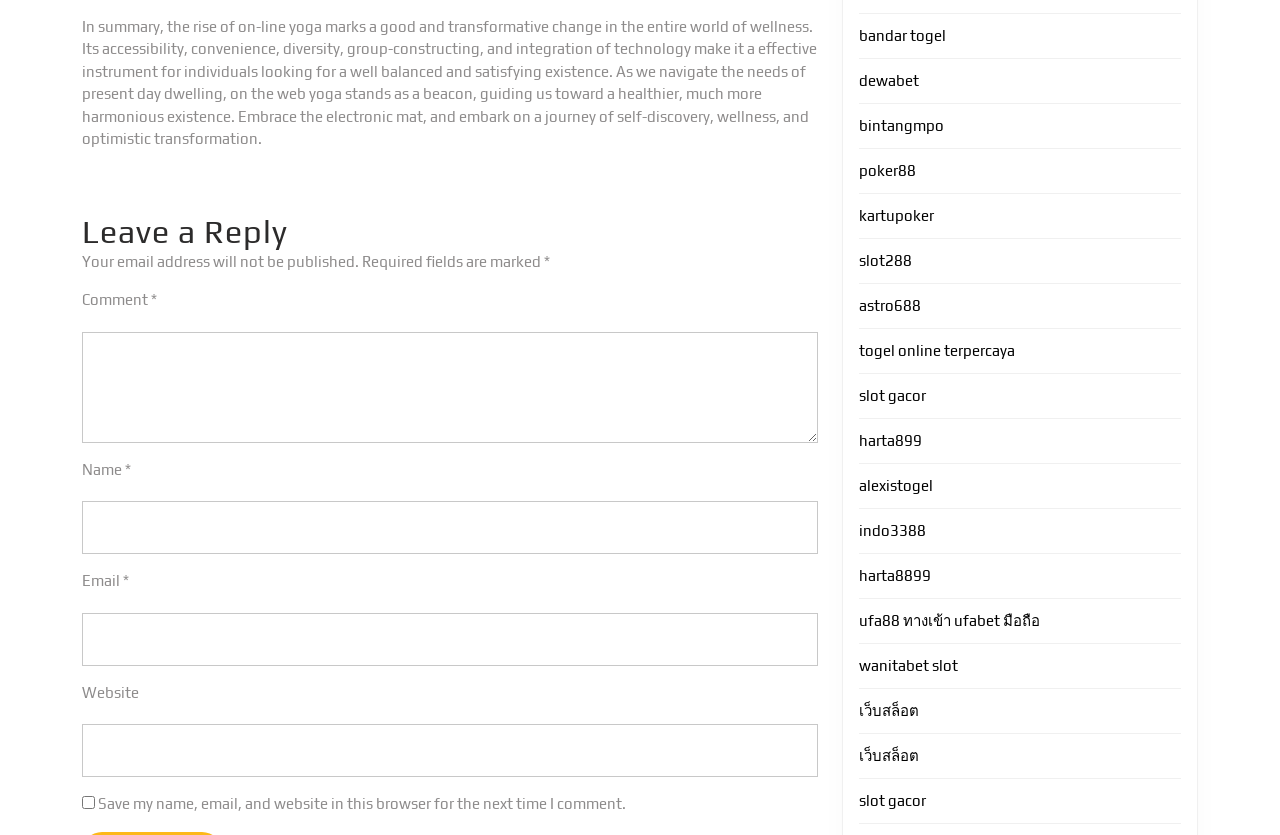Please find the bounding box coordinates of the element that must be clicked to perform the given instruction: "Leave a reply". The coordinates should be four float numbers from 0 to 1, i.e., [left, top, right, bottom].

[0.064, 0.254, 0.639, 0.3]